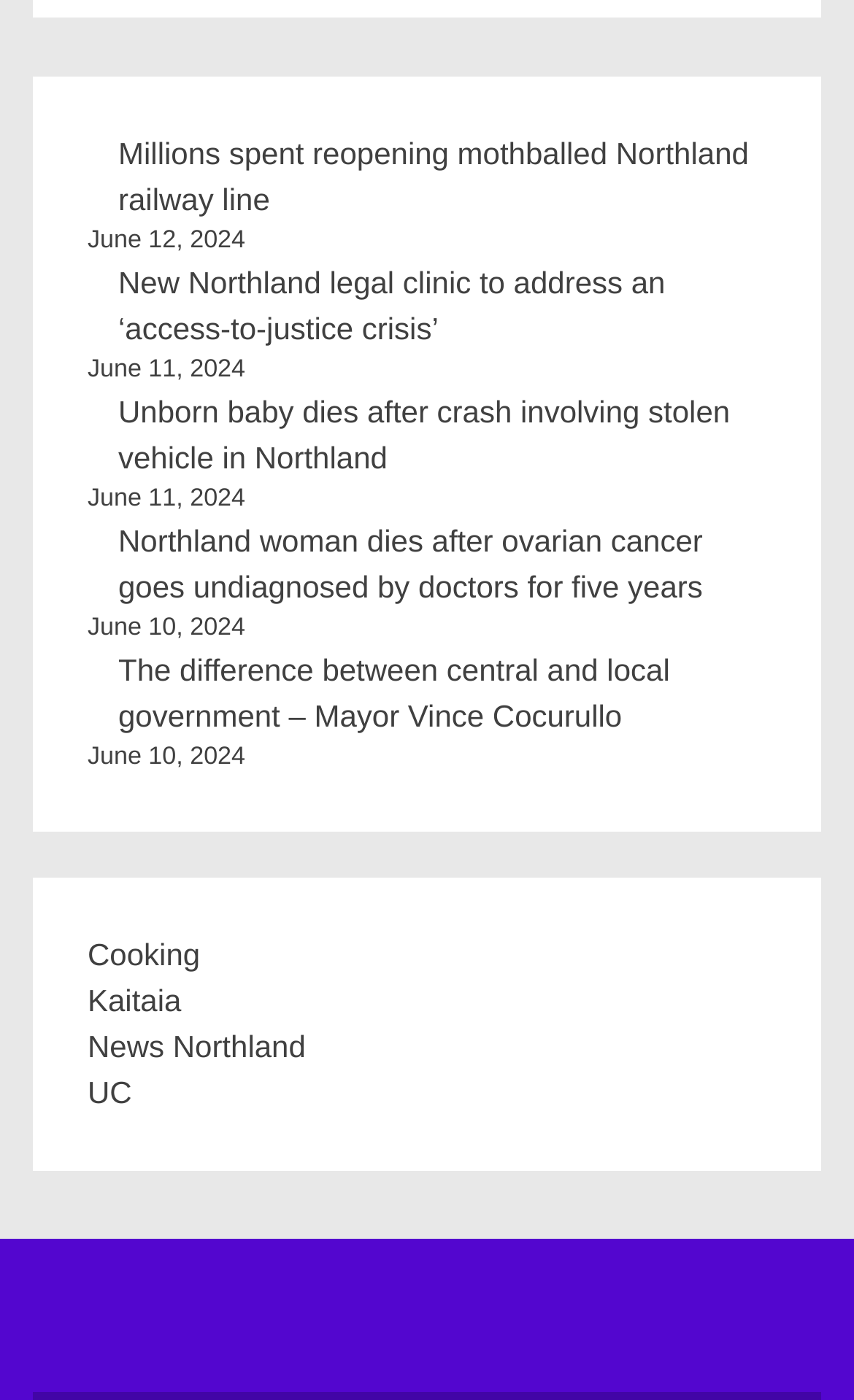Consider the image and give a detailed and elaborate answer to the question: 
What is the topic of the news article with the date June 10, 2024?

I found the link 'Northland woman dies after ovarian cancer goes undiagnosed by doctors for five years' and its corresponding time element, which contains the StaticText 'June 10, 2024'. Therefore, the topic of this news article is ovarian cancer.